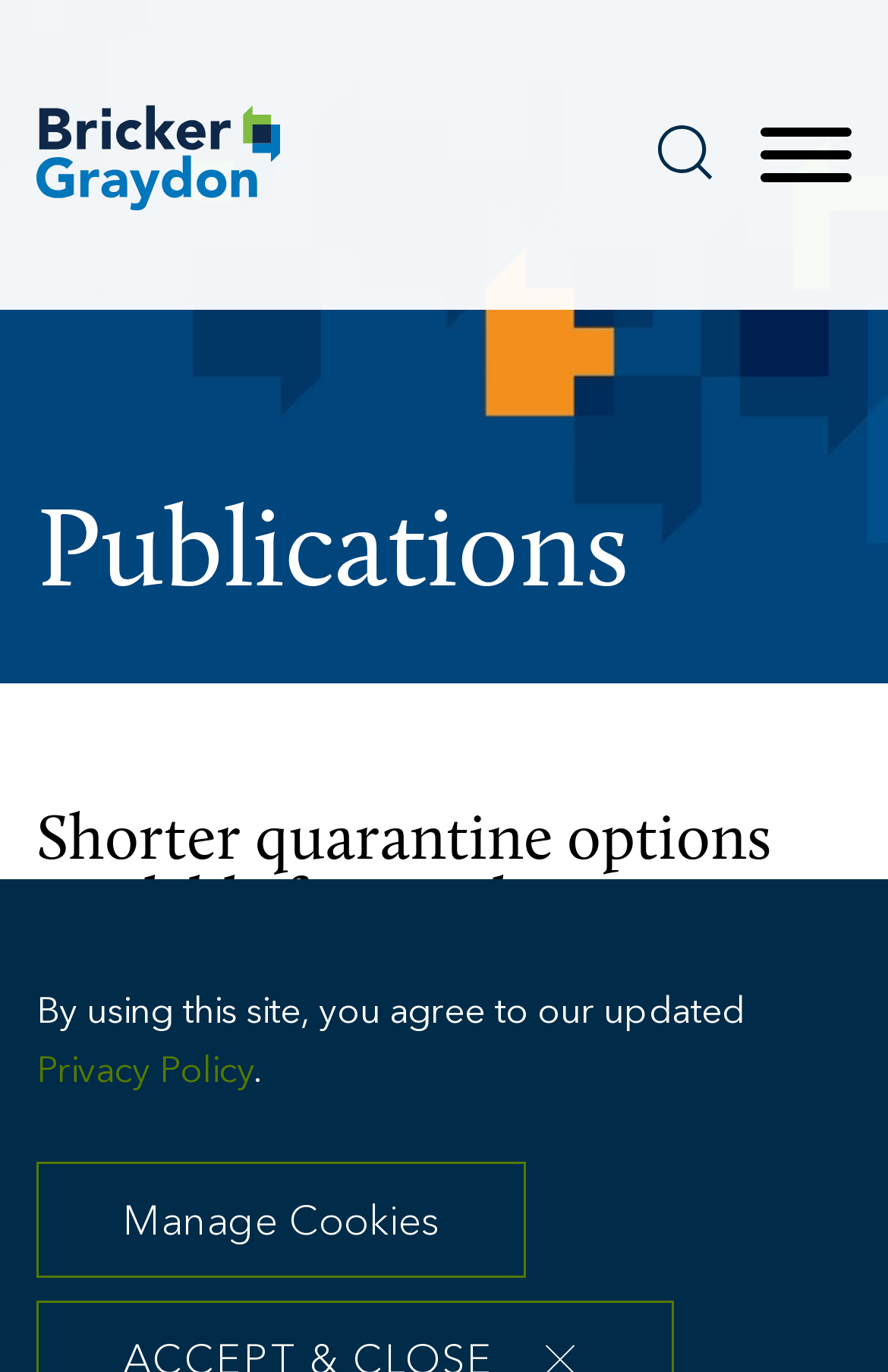Determine the main headline of the webpage and provide its text.

Shorter quarantine options available for employees exposed to COVID-19